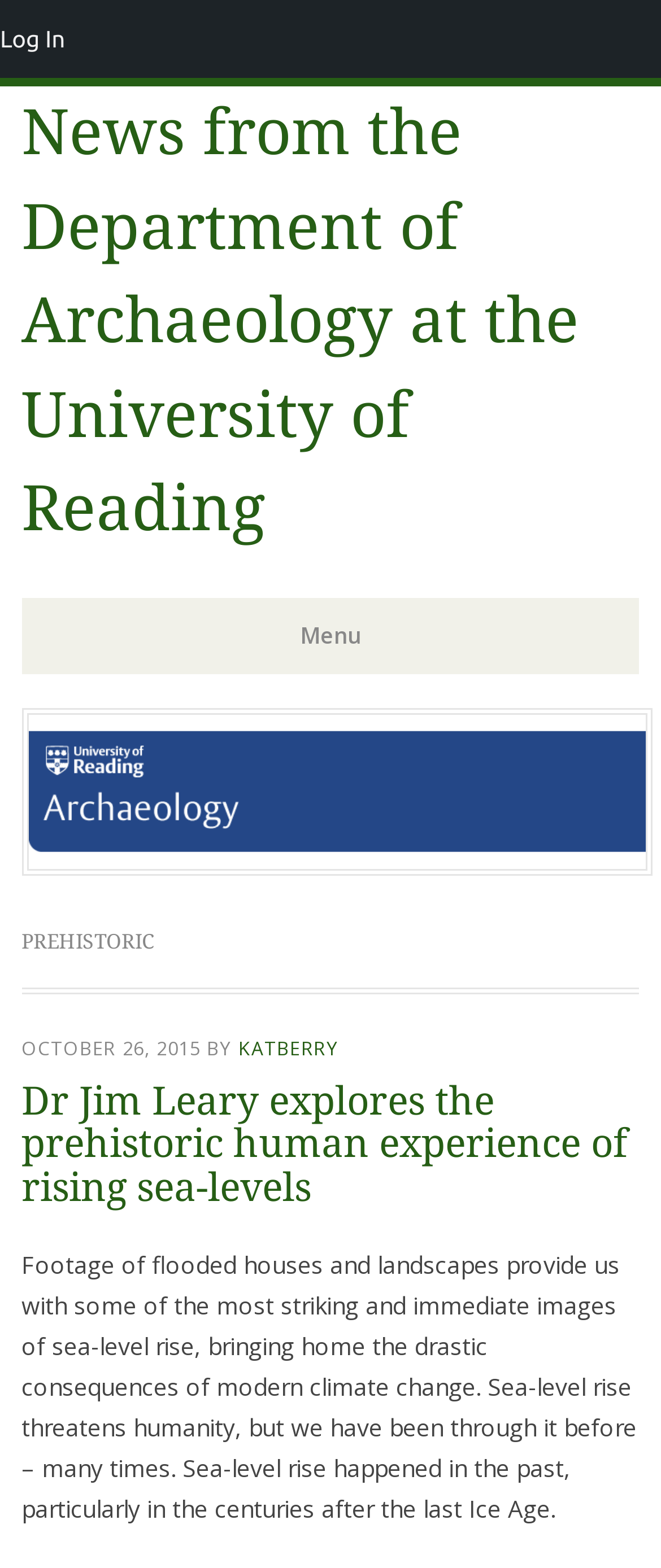Carefully examine the image and provide an in-depth answer to the question: What is the name of the person exploring the prehistoric human experience?

The heading 'Dr Jim Leary explores the prehistoric human experience of rising sea-levels' suggests that Dr Jim Leary is the person exploring the prehistoric human experience of rising sea-levels.